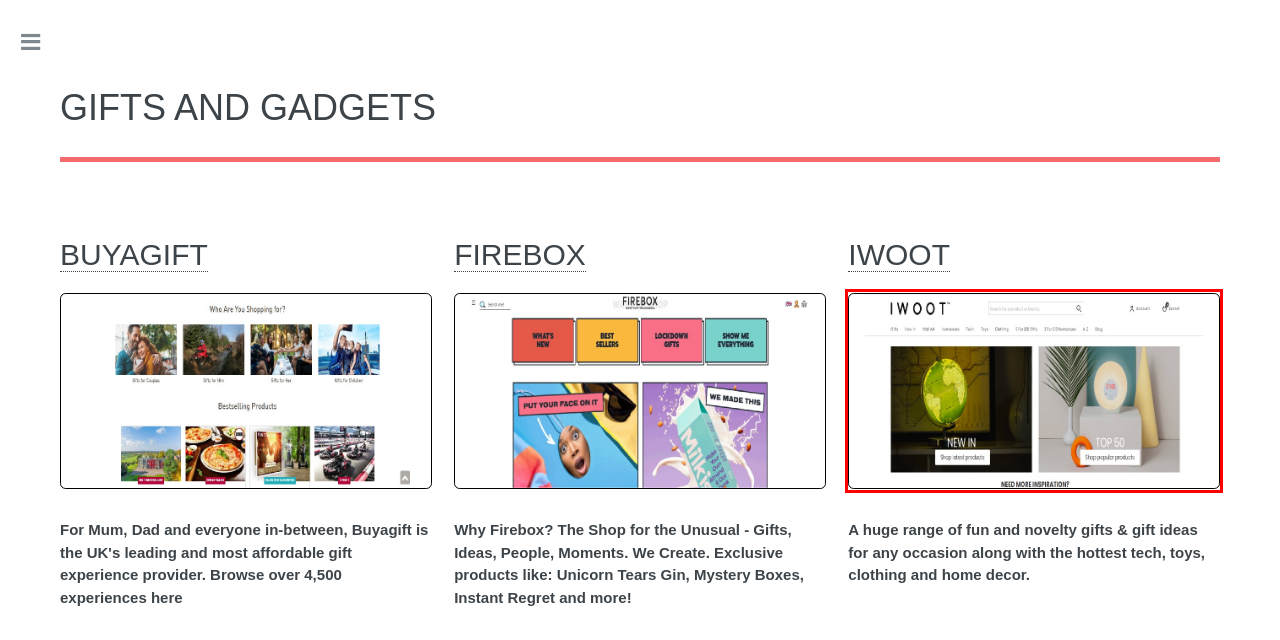You have a screenshot showing a webpage with a red bounding box around a UI element. Choose the webpage description that best matches the new page after clicking the highlighted element. Here are the options:
A. Inevitable Gifts and Gadgets
B. Must Have Gadgets and Tech Gifts | Find Me A Gift
C. FIREBOX® | Shop For The Unusual
D. HTML5 UP! Responsive HTML5 and CSS3 Site Templates
E. Buyagift | Experience Days | Experience Gifts & Presents
F. IWOOT UK - Gifts & Gift Ideas - I Want One Of Those
G. Prezzybox Online Gift Shop: Presents for all Occasions
H. Welcome To Getting Personal | Personalised Gifts and Cards

F